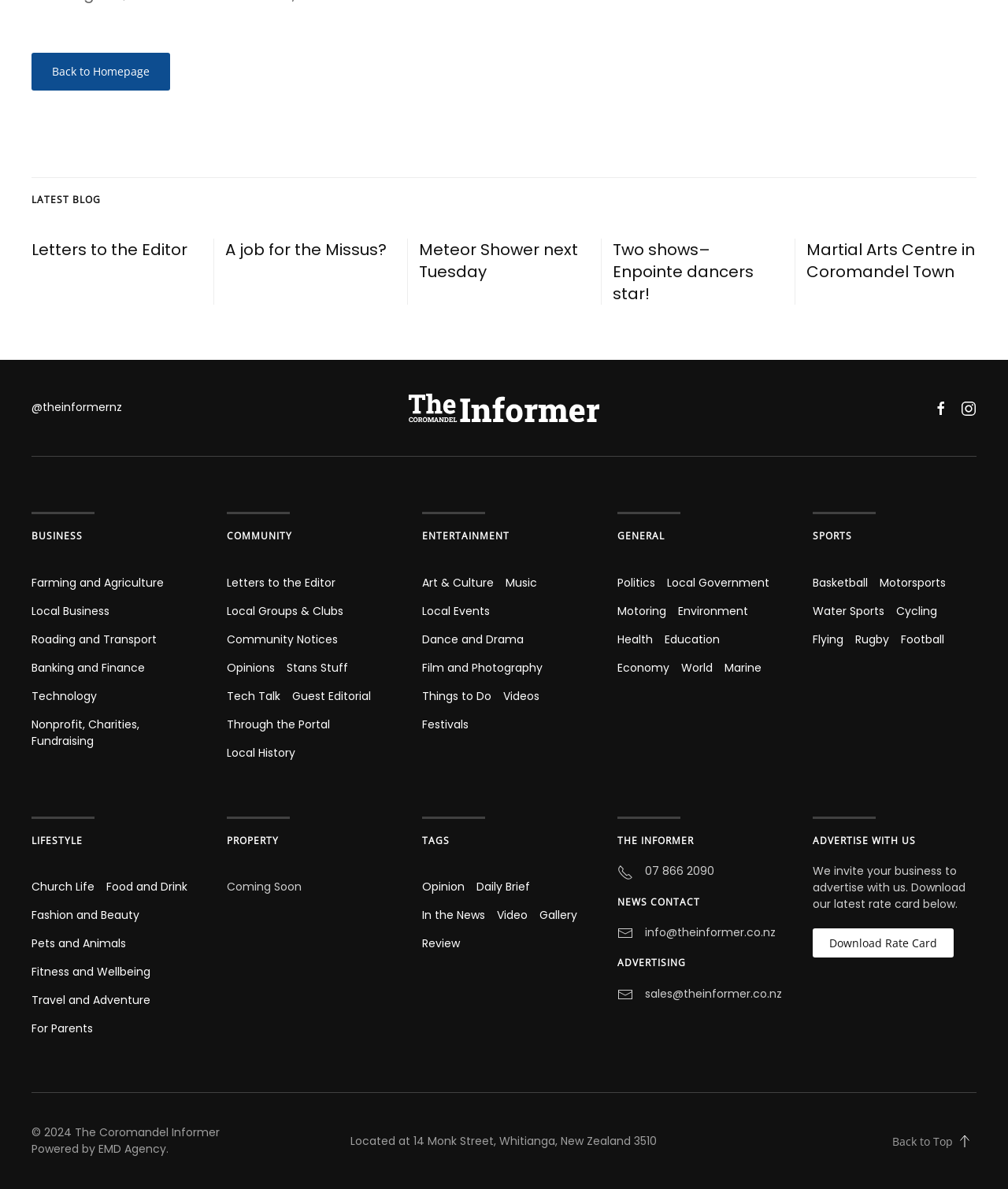How many links are there under the 'SPORTS' category?
Kindly give a detailed and elaborate answer to the question.

I counted the number of link elements under the 'SPORTS' category and found 7 links, including 'Basketball', 'Motorsports', 'Water Sports', 'Cycling', 'Flying', 'Rugby', and 'Football'.